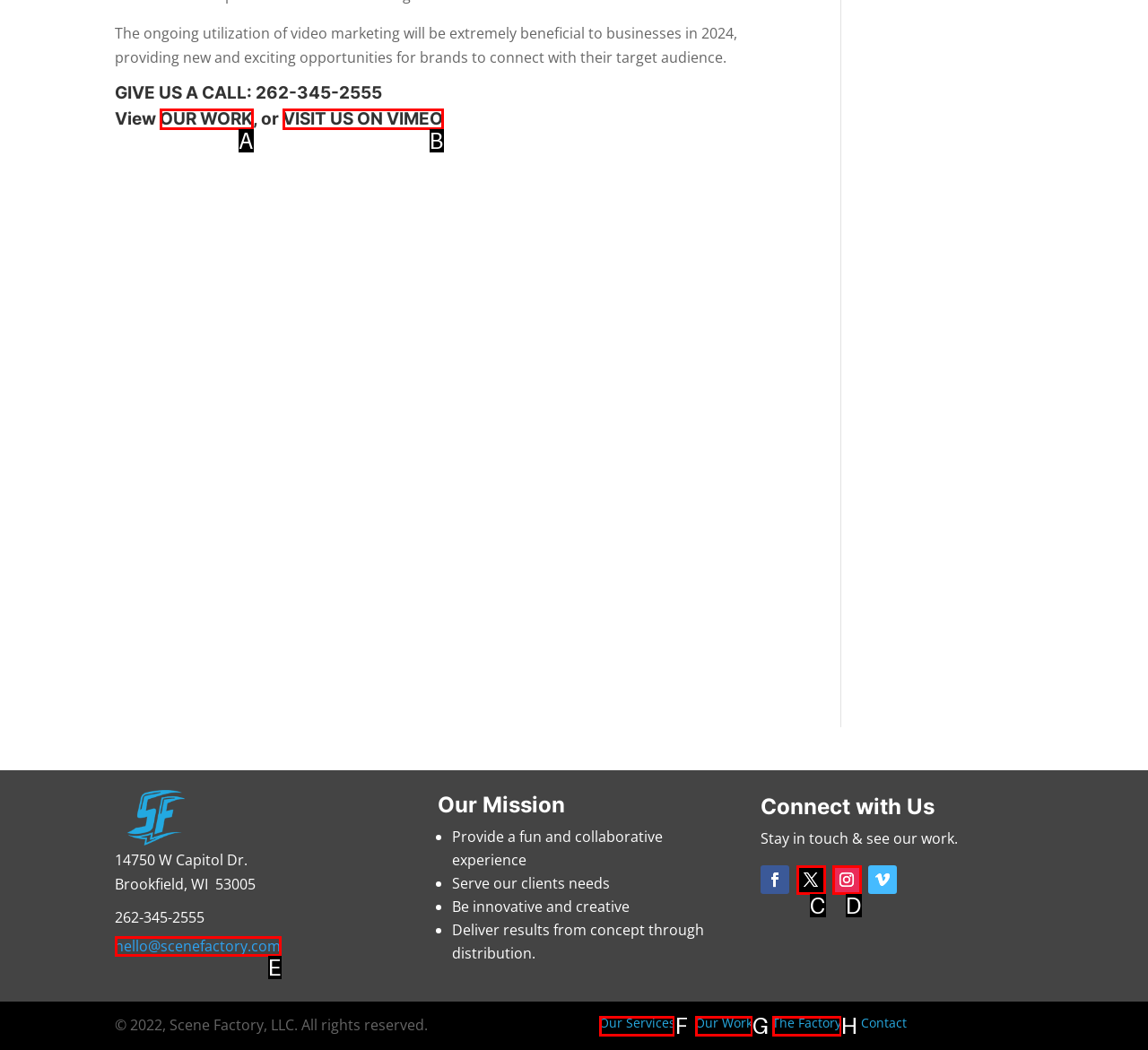Choose the correct UI element to click for this task: Explore our services Answer using the letter from the given choices.

F